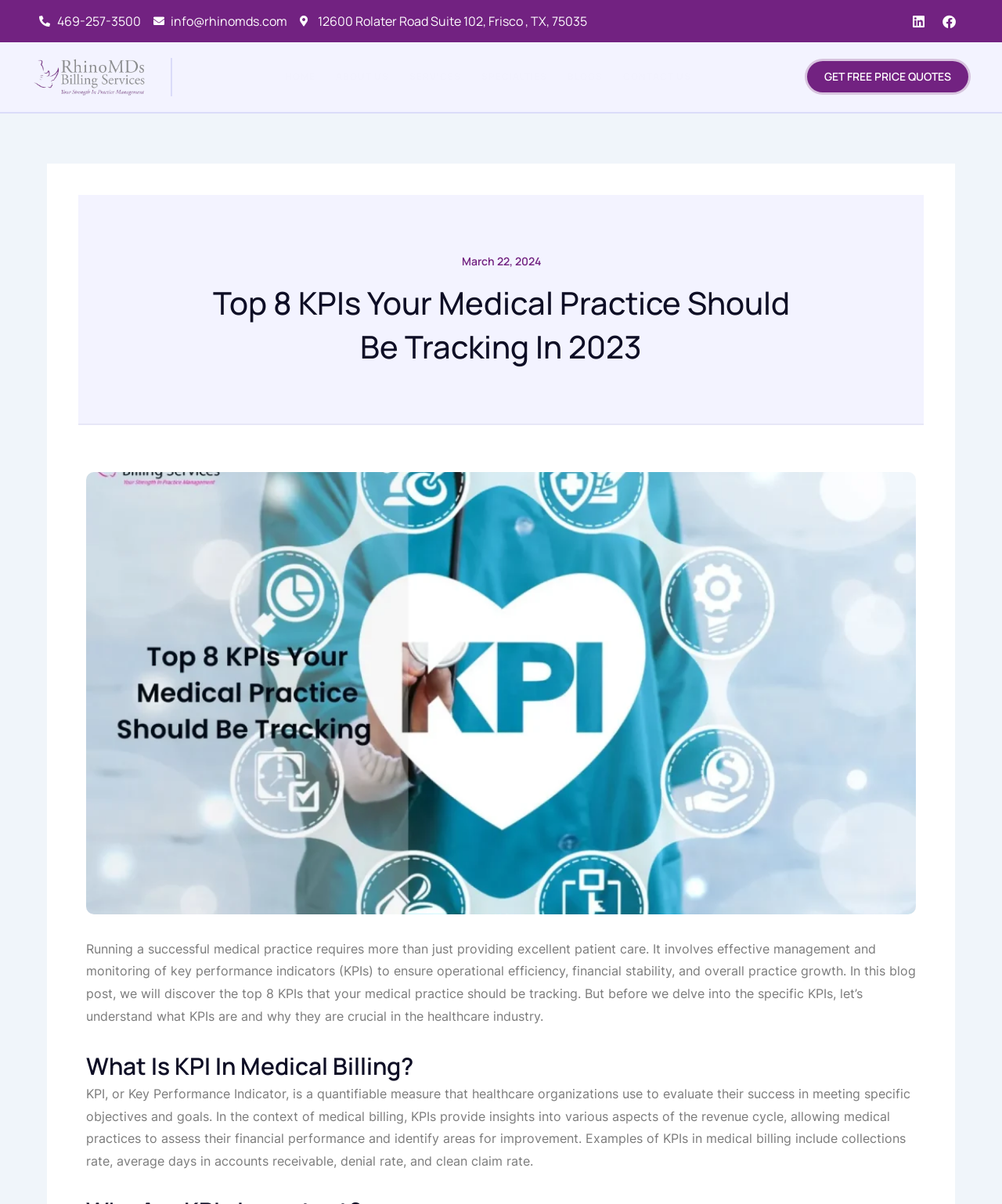Analyze the image and answer the question with as much detail as possible: 
What is the phone number of RhinoMDs Billing Services?

I found the phone number by looking at the links on the top of the webpage, specifically the one with the OCR text '469-257-3500'.